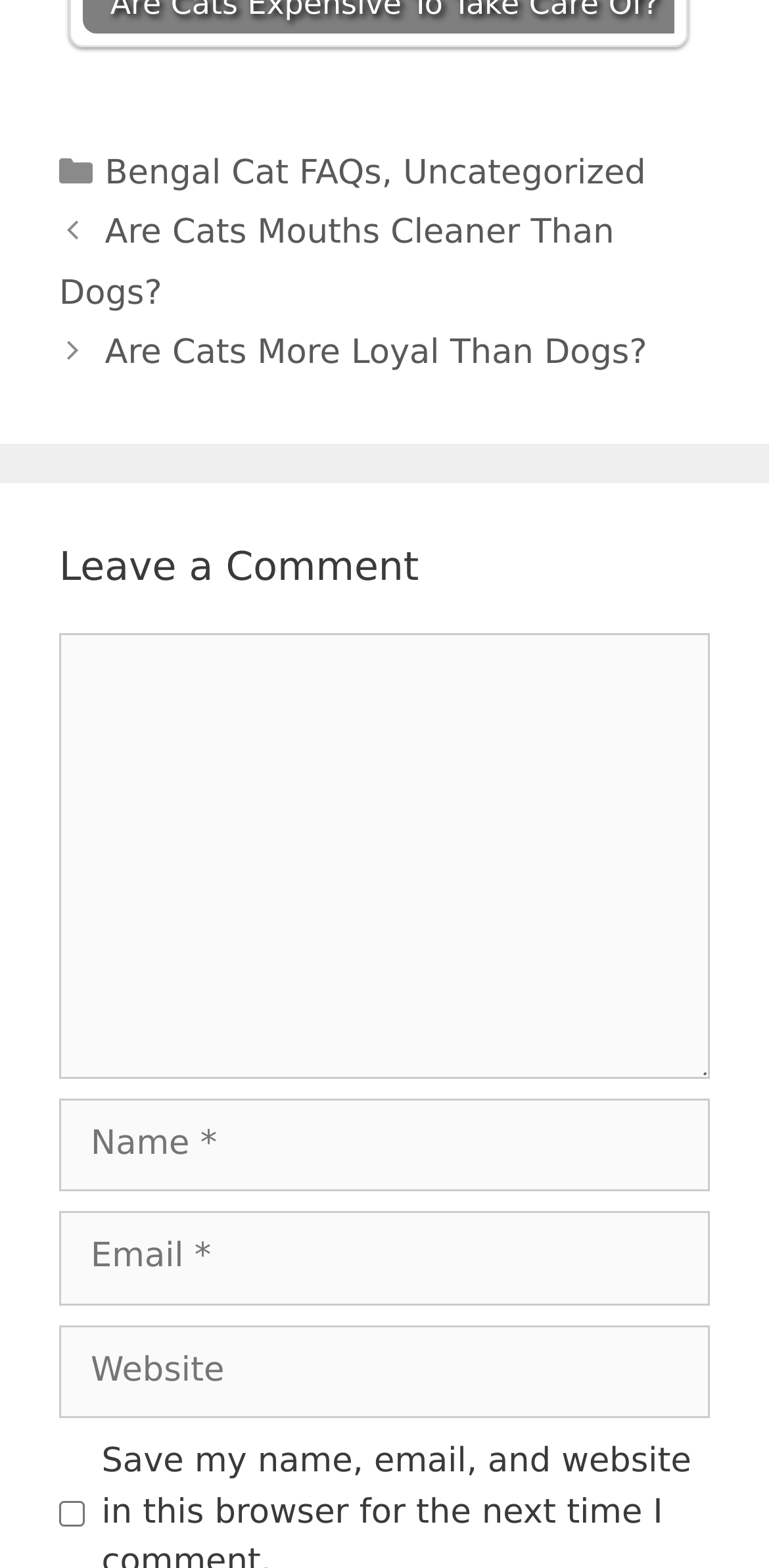Locate the bounding box coordinates of the area you need to click to fulfill this instruction: 'Click on the 'Bengal Cat FAQs' link'. The coordinates must be in the form of four float numbers ranging from 0 to 1: [left, top, right, bottom].

[0.136, 0.098, 0.496, 0.123]